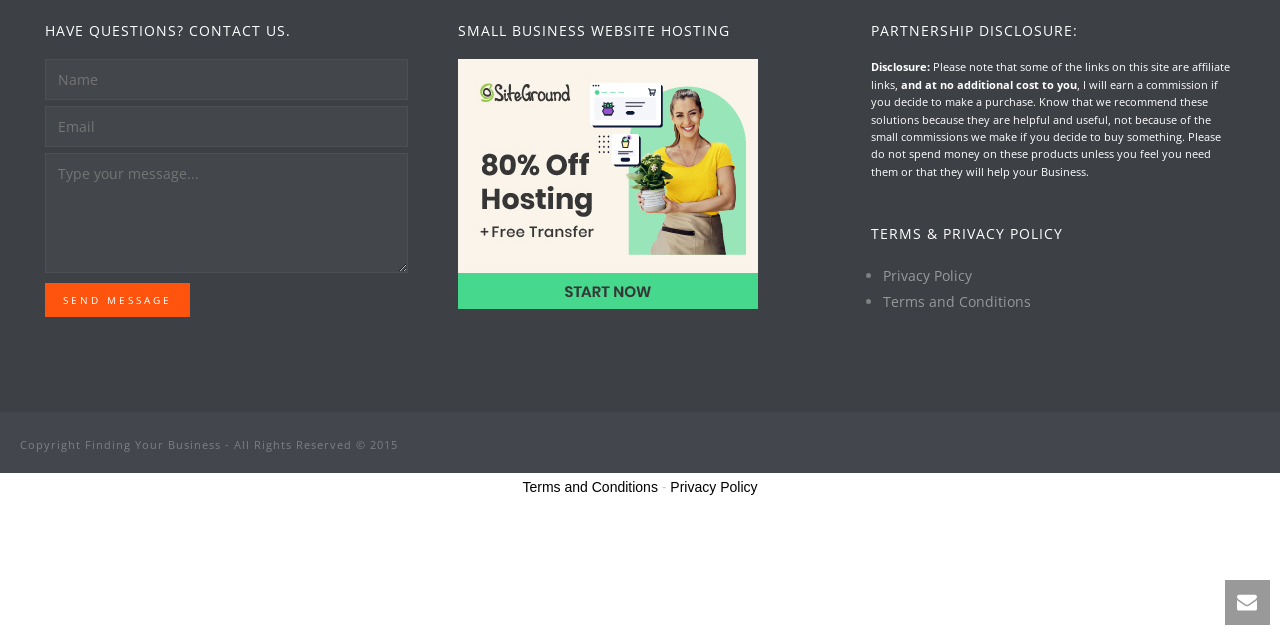Identify the bounding box for the UI element described as: "Privacy Policy". Ensure the coordinates are four float numbers between 0 and 1, formatted as [left, top, right, bottom].

[0.69, 0.415, 0.76, 0.445]